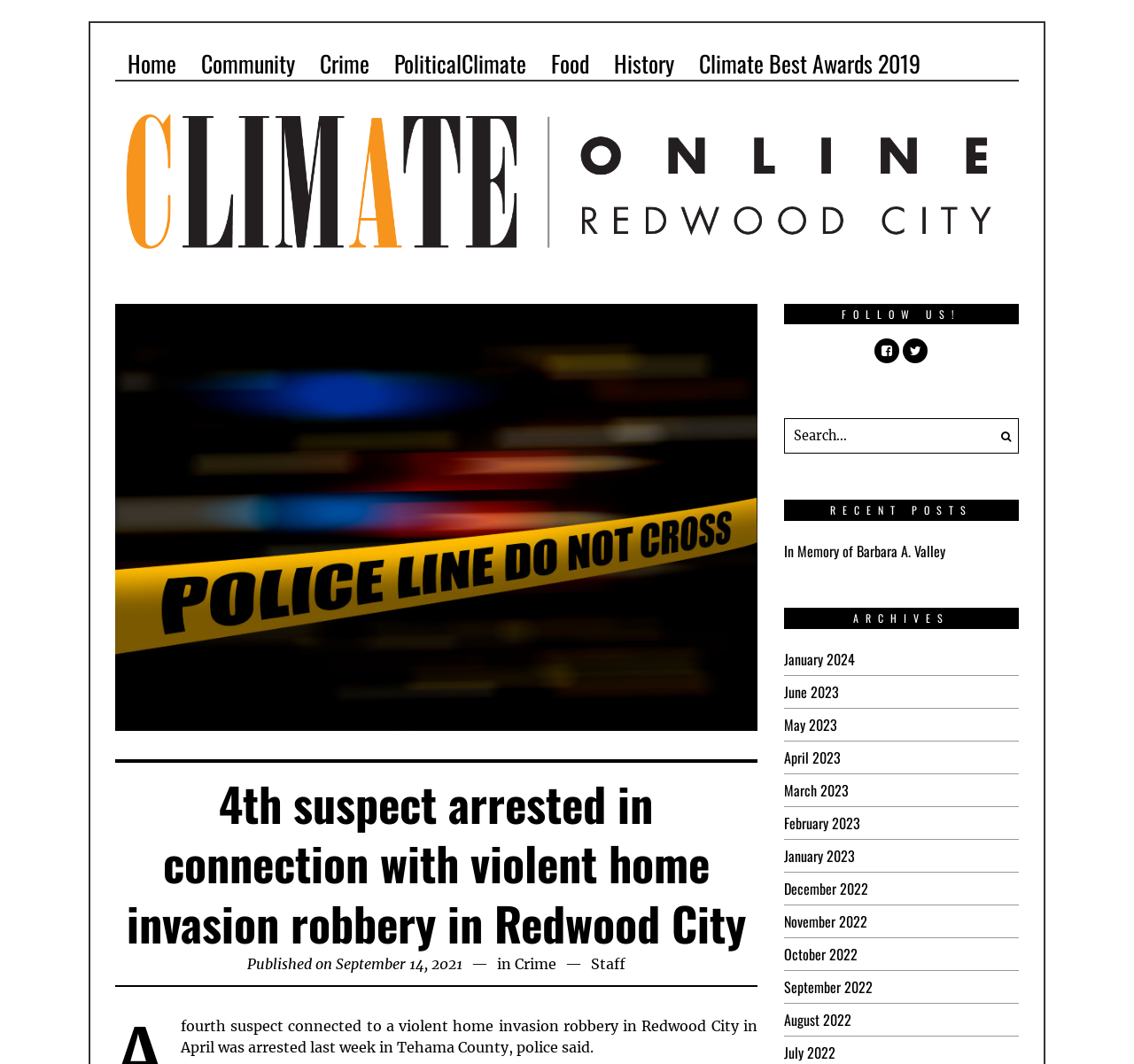Using a single word or phrase, answer the following question: 
What is the logo of the website?

Logo